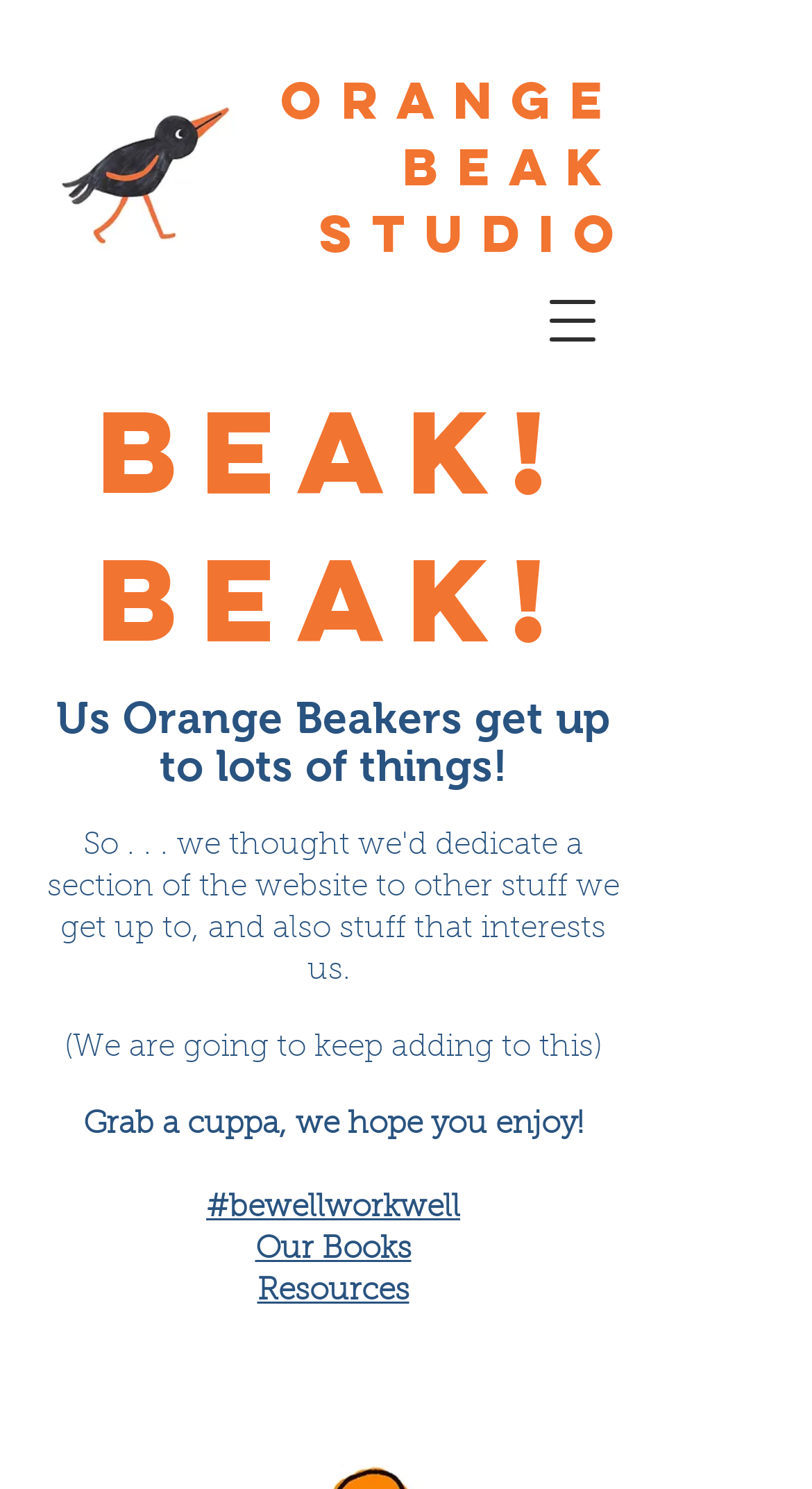Please analyze the image and provide a thorough answer to the question:
How many links are there after the message?

After the message 'Grab a cuppa, we hope you enjoy!', there are three link elements: '#bewellworkwell', 'Our Books', and 'Resources'.